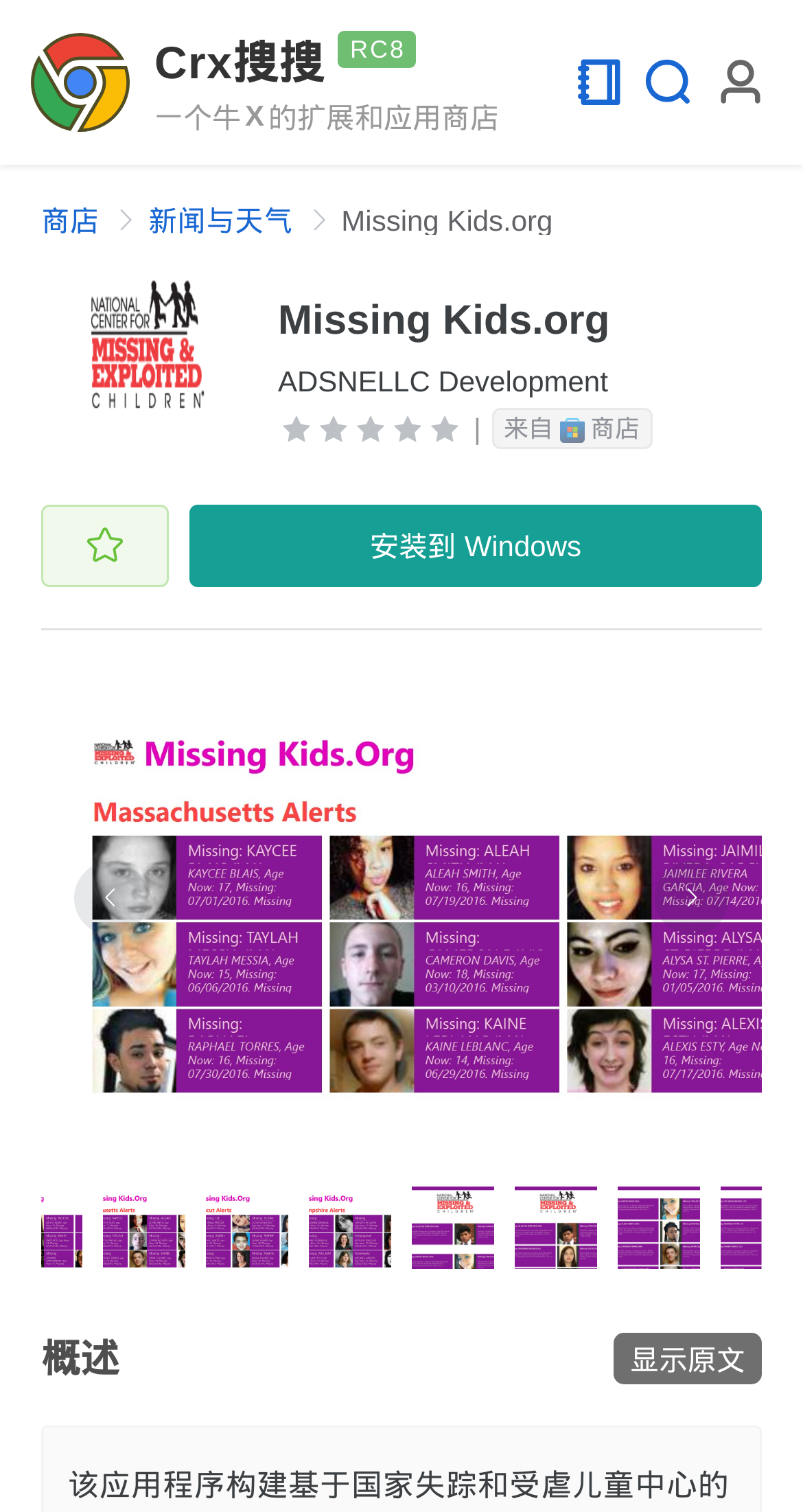What is the text above the slider?
Refer to the image and give a detailed answer to the query.

The text above the slider is a StaticText element, which contains the text 'ADSNELLC Development'. This text is likely related to the development team or company behind the application.